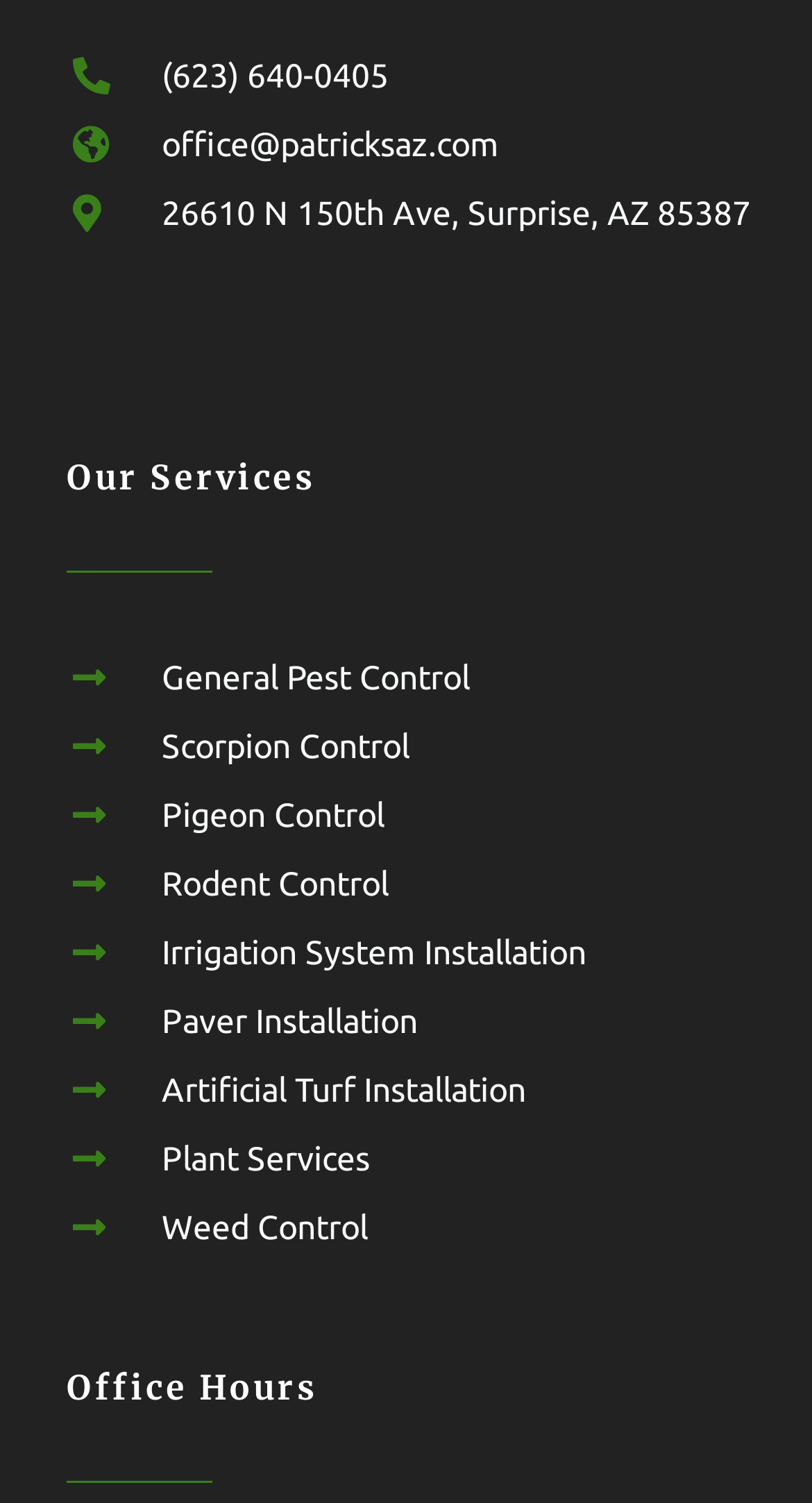Examine the image carefully and respond to the question with a detailed answer: 
What are the office hours?

The webpage mentions 'Office Hours' but does not provide the specific hours, so it is not possible to determine the office hours from the given information.